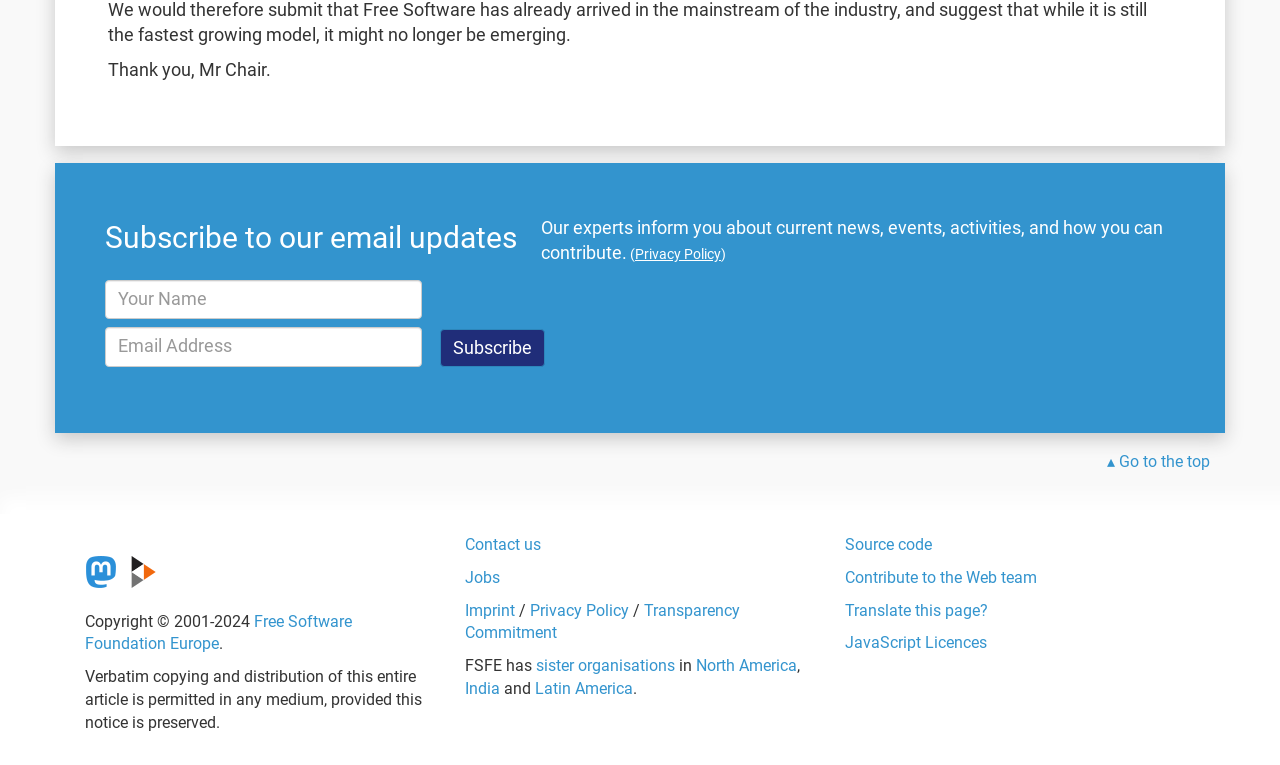What is the organization's stance on verbatim copying and distribution?
Look at the image and respond with a single word or a short phrase.

Permitted